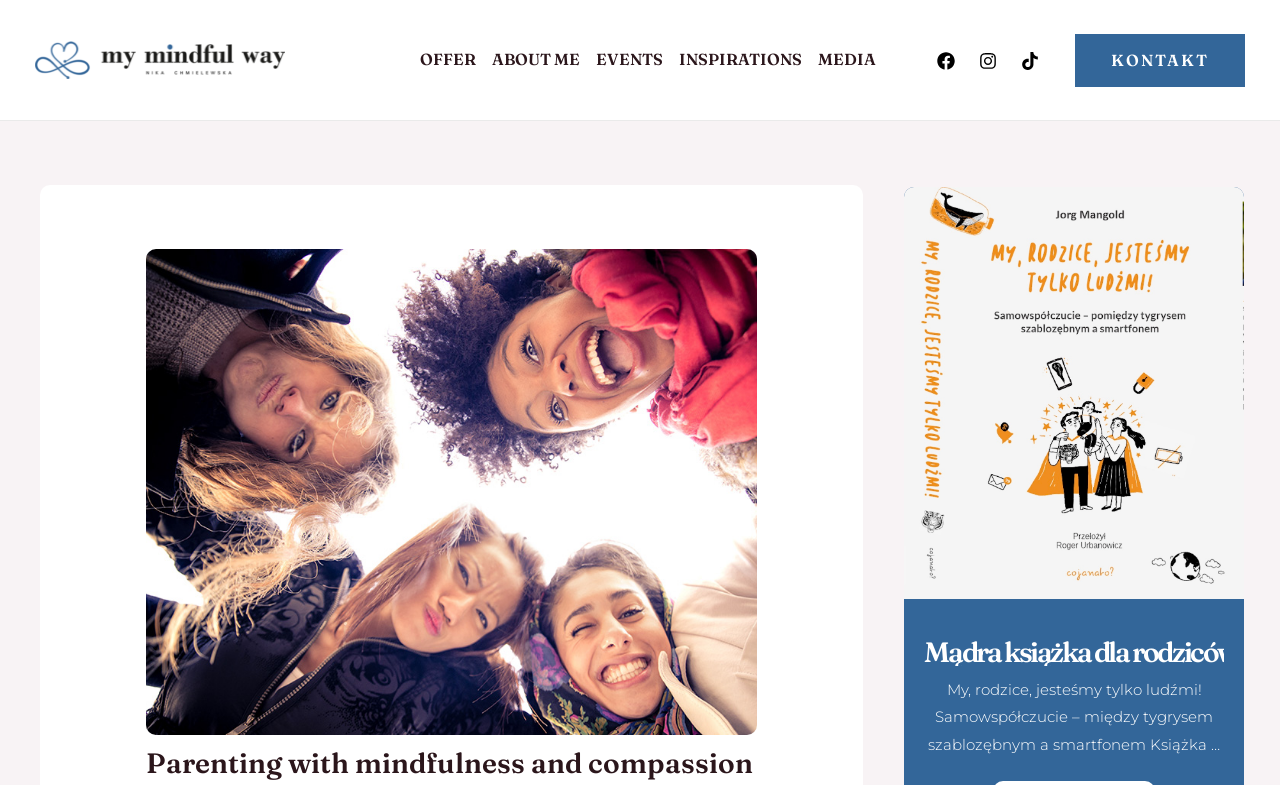Identify the bounding box coordinates for the element you need to click to achieve the following task: "View the 'My Mindful Way' course". Provide the bounding box coordinates as four float numbers between 0 and 1, in the form [left, top, right, bottom].

[0.027, 0.063, 0.223, 0.087]